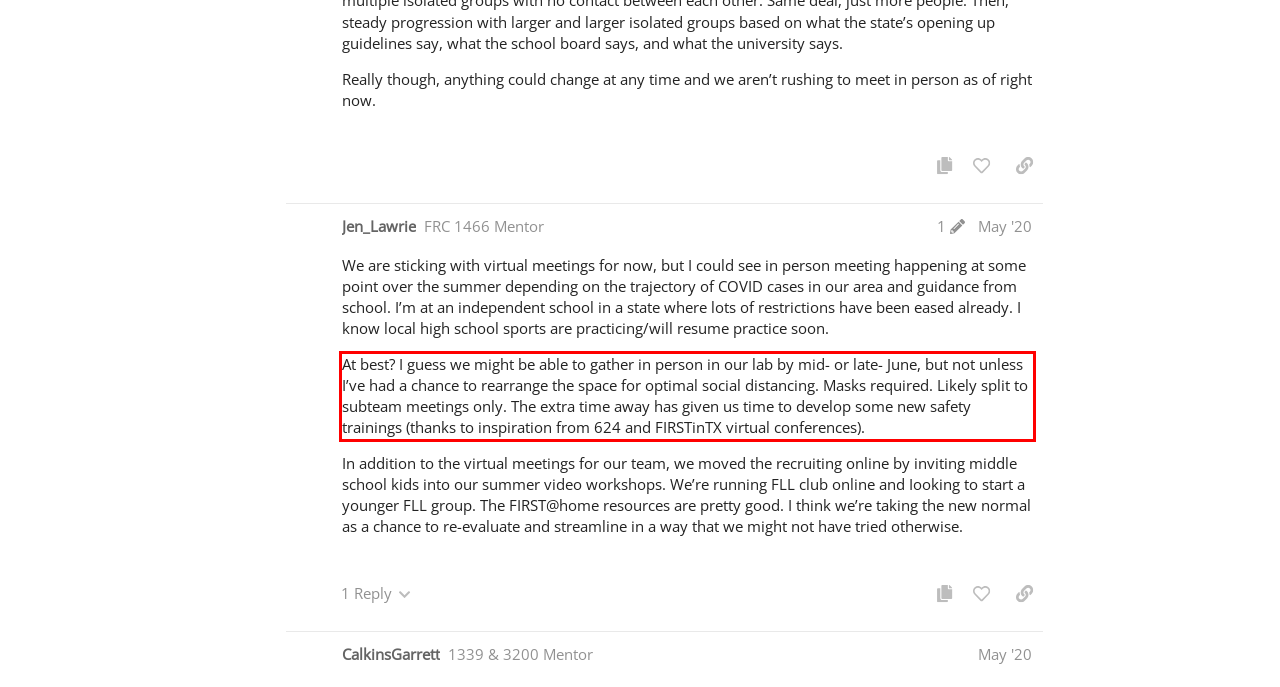You have a screenshot of a webpage, and there is a red bounding box around a UI element. Utilize OCR to extract the text within this red bounding box.

At best? I guess we might be able to gather in person in our lab by mid- or late- June, but not unless I’ve had a chance to rearrange the space for optimal social distancing. Masks required. Likely split to subteam meetings only. The extra time away has given us time to develop some new safety trainings (thanks to inspiration from 624 and FIRSTinTX virtual conferences).